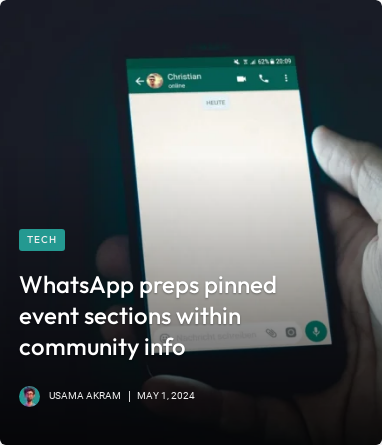Who is the author of the article related to WhatsApp?
Provide an in-depth answer to the question, covering all aspects.

The answer can be obtained by reading the article's metadata, which mentions the author's name as 'Usama Akram', dated May 1, 2024.